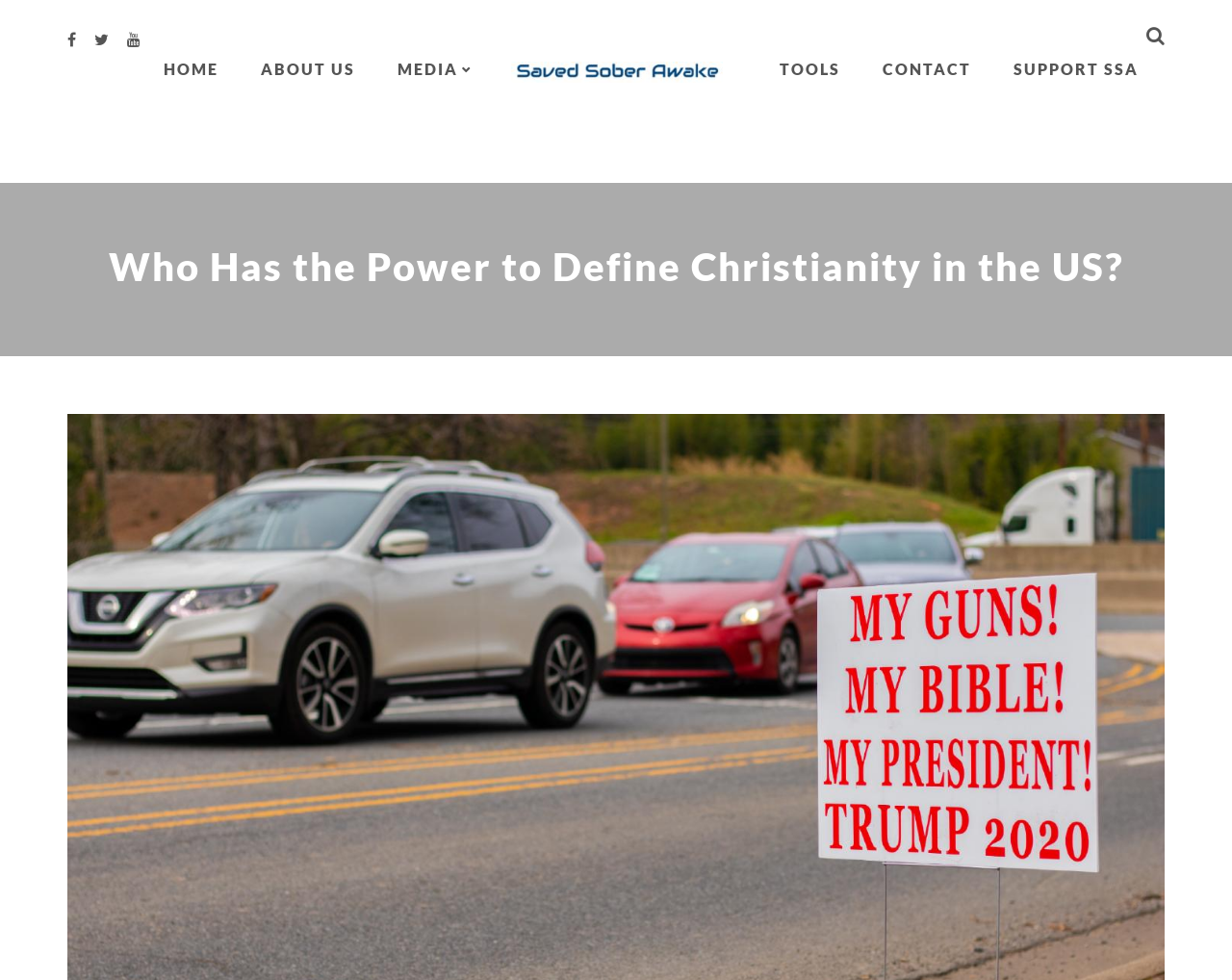How can users support this website?
Please utilize the information in the image to give a detailed response to the question.

The link 'SUPPORT SSA' is located at the top of the webpage, indicating that users can support this website through this link.